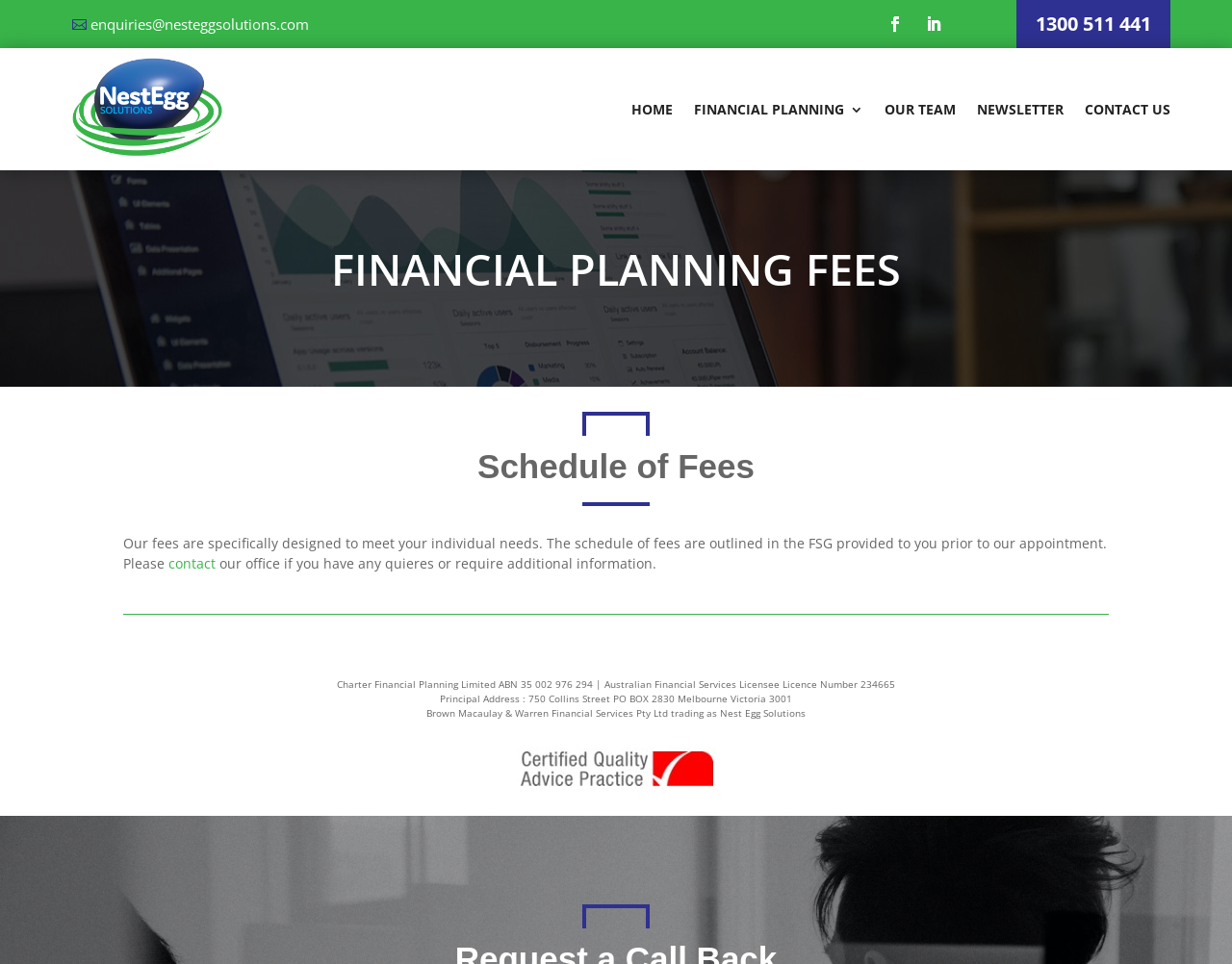Find the bounding box coordinates for the HTML element described as: "1300 511 441". The coordinates should consist of four float values between 0 and 1, i.e., [left, top, right, bottom].

[0.825, 0.0, 0.95, 0.05]